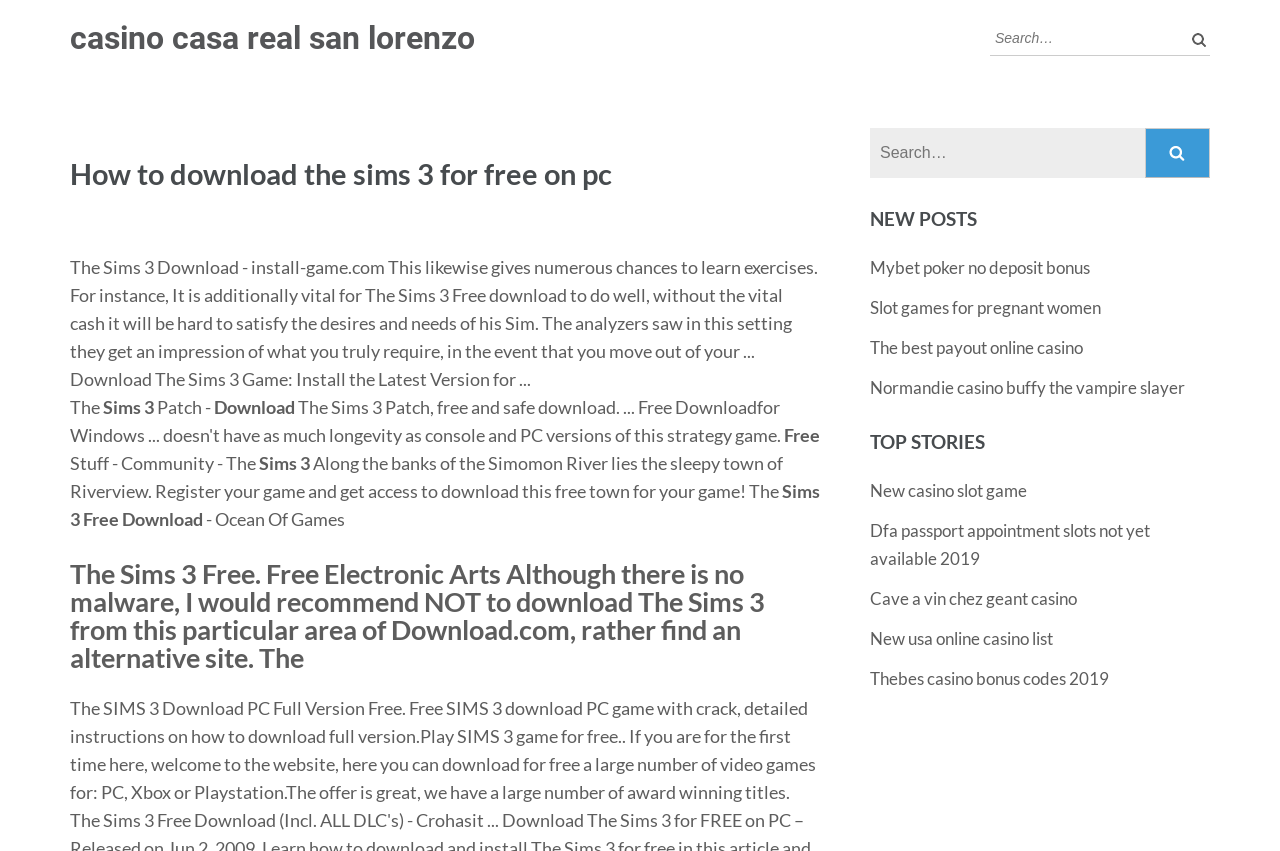What is the main topic of this webpage?
Provide a fully detailed and comprehensive answer to the question.

Based on the webpage content, I can see that the main topic is about The Sims 3, a popular video game. The webpage provides information on how to download the game for free on PC, and it also includes various links and texts related to the game.